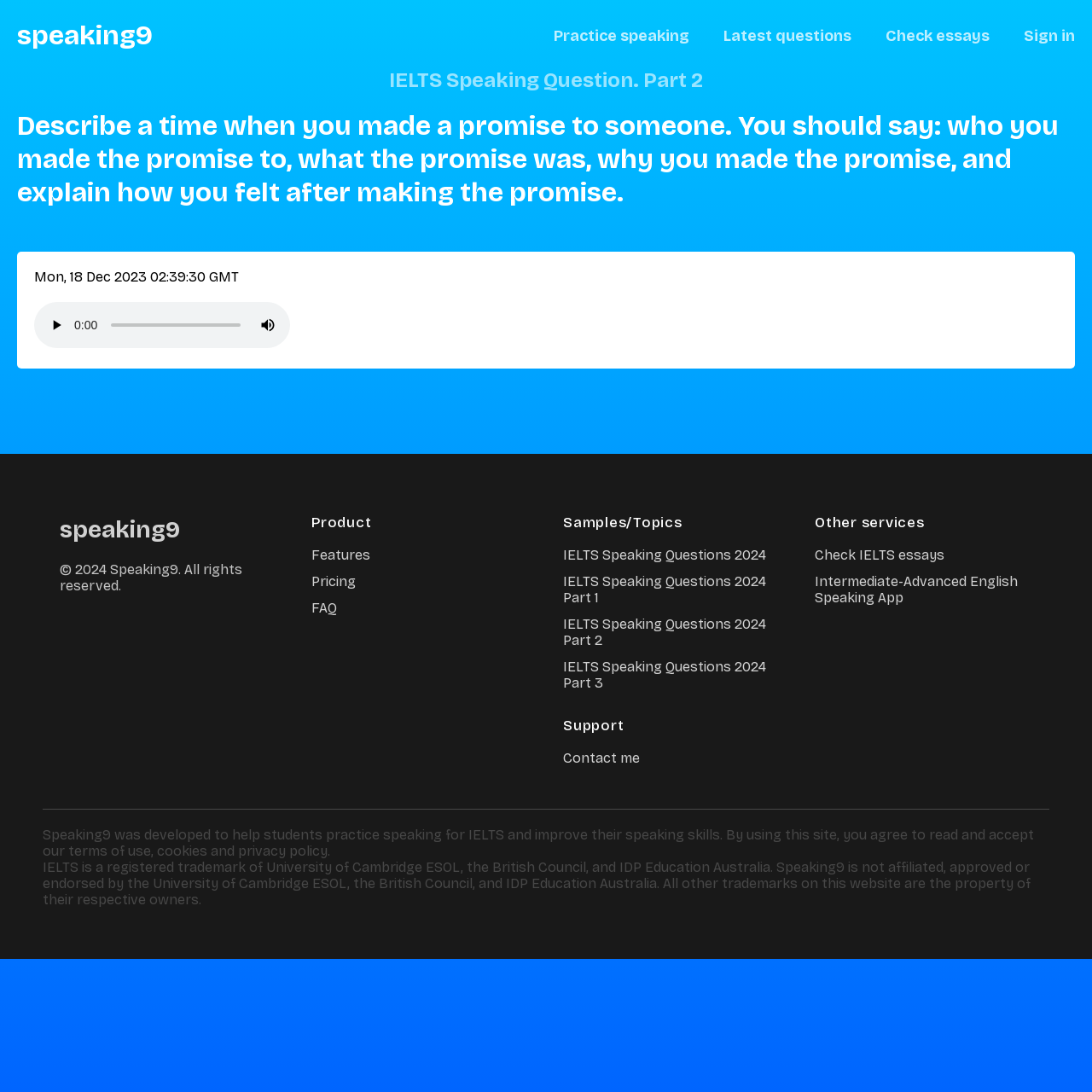What is the text of the webpage's headline?

Describe a time when you made a promise to someone. You should say: who you made the promise to, what the promise was, why you made the promise, and explain how you felt after making the promise.